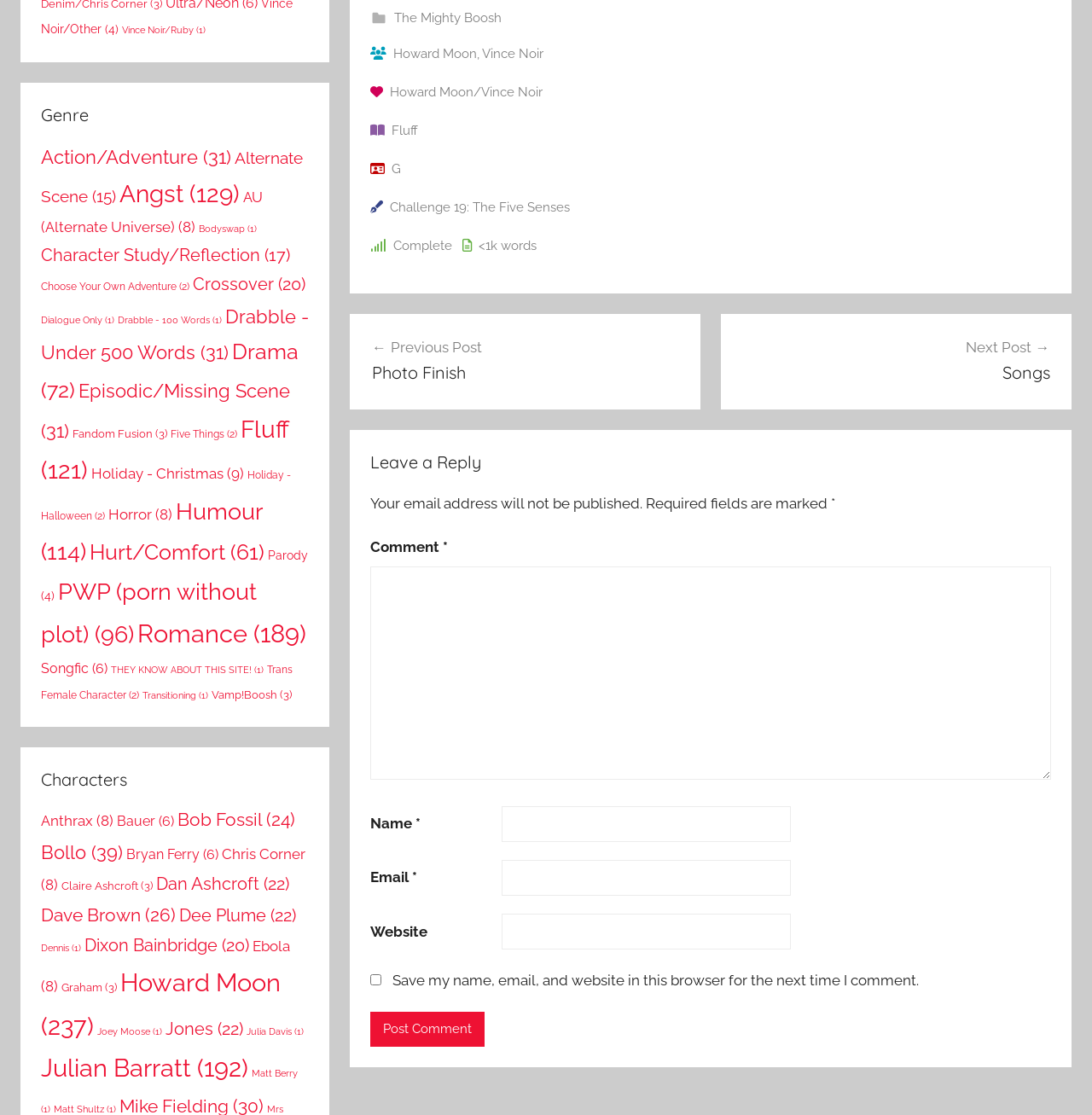Can you determine the bounding box coordinates of the area that needs to be clicked to fulfill the following instruction: "Click on the link to the next post"?

[0.68, 0.301, 0.961, 0.345]